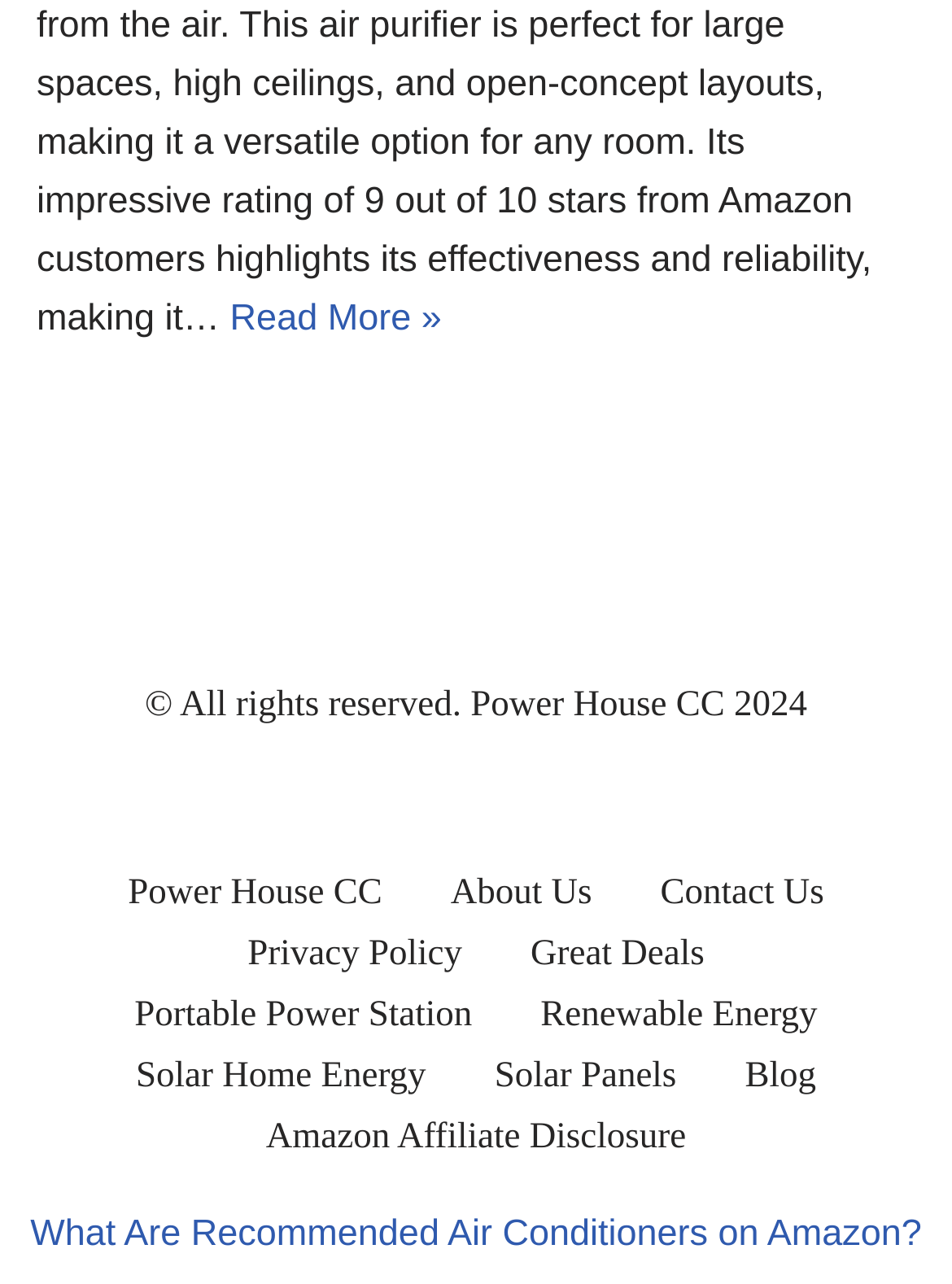Identify the bounding box coordinates for the region of the element that should be clicked to carry out the instruction: "Click on the link to read more about AIRDOCTOR AD5000 4-in-1 Air Purifier". The bounding box coordinates should be four float numbers between 0 and 1, i.e., [left, top, right, bottom].

[0.038, 0.803, 0.959, 0.885]